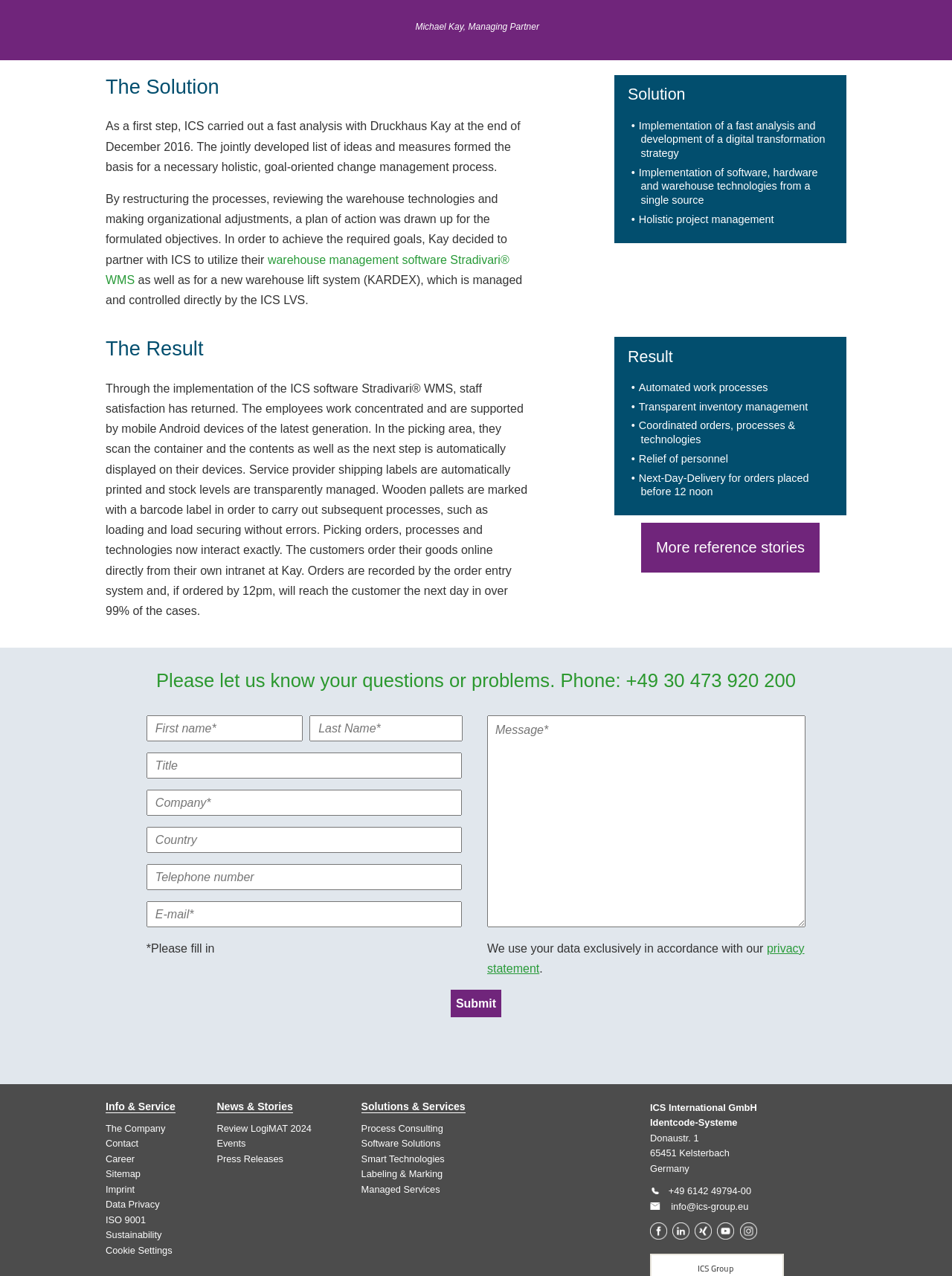Please determine the bounding box coordinates of the element to click in order to execute the following instruction: "Click the 'Home' link". The coordinates should be four float numbers between 0 and 1, specified as [left, top, right, bottom].

None